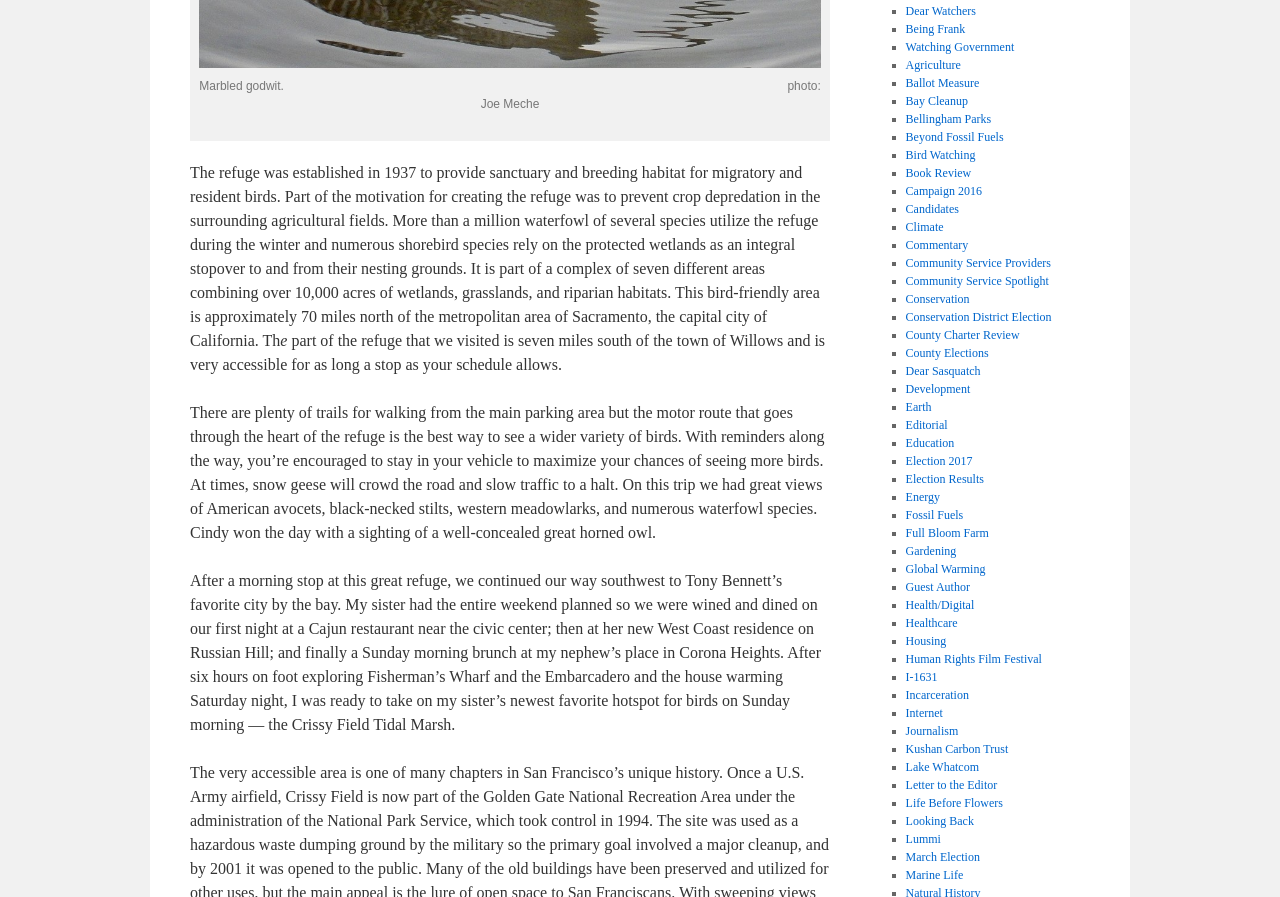Provide the bounding box coordinates of the HTML element described by the text: "Full Bloom Farm". The coordinates should be in the format [left, top, right, bottom] with values between 0 and 1.

[0.707, 0.586, 0.773, 0.602]